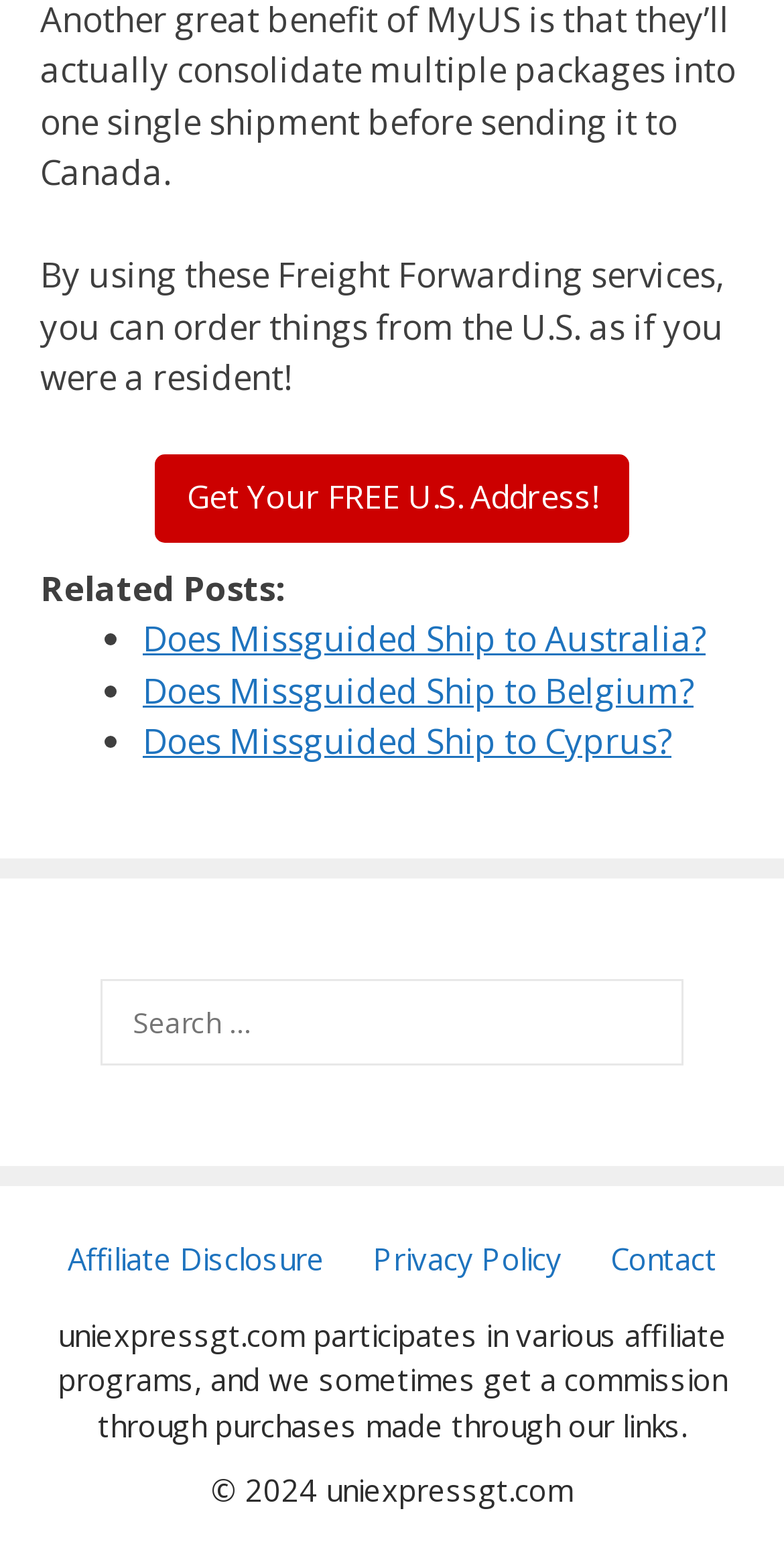Can you pinpoint the bounding box coordinates for the clickable element required for this instruction: "Search for something"? The coordinates should be four float numbers between 0 and 1, i.e., [left, top, right, bottom].

[0.128, 0.63, 0.872, 0.686]